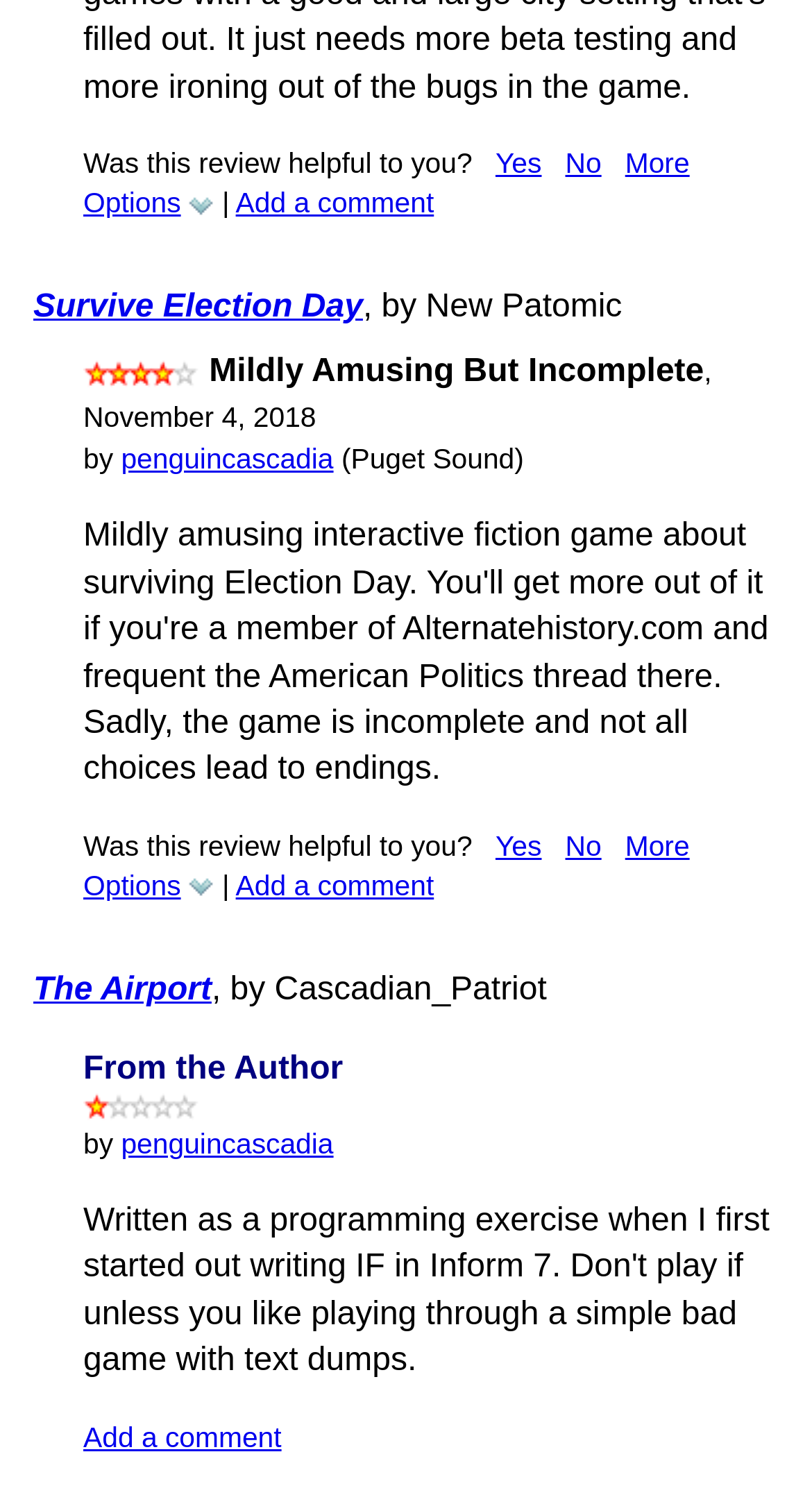Determine the bounding box for the UI element described here: "Add a comment".

[0.103, 0.948, 0.347, 0.969]